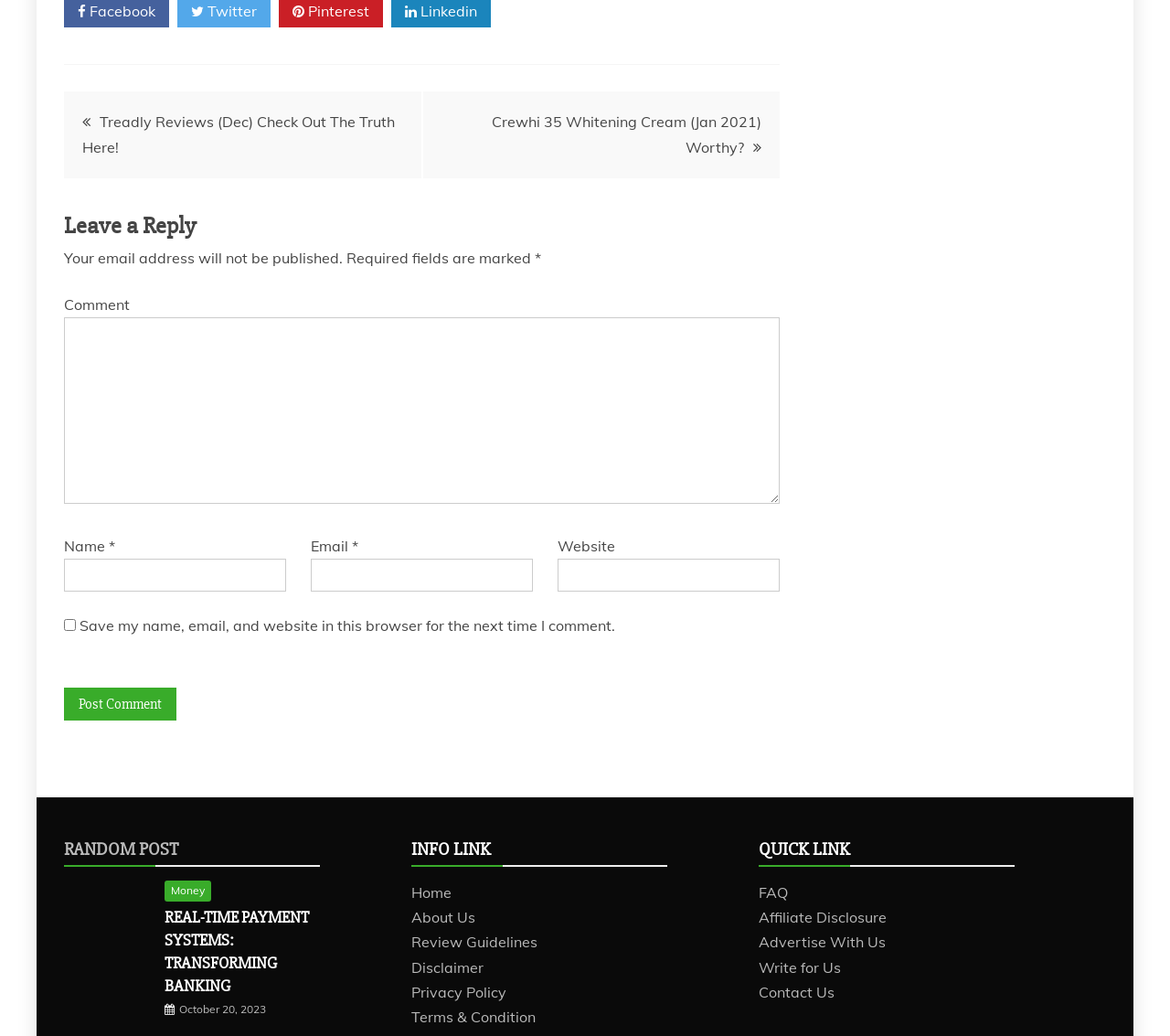Pinpoint the bounding box coordinates of the element to be clicked to execute the instruction: "Leave a comment".

[0.055, 0.307, 0.666, 0.487]